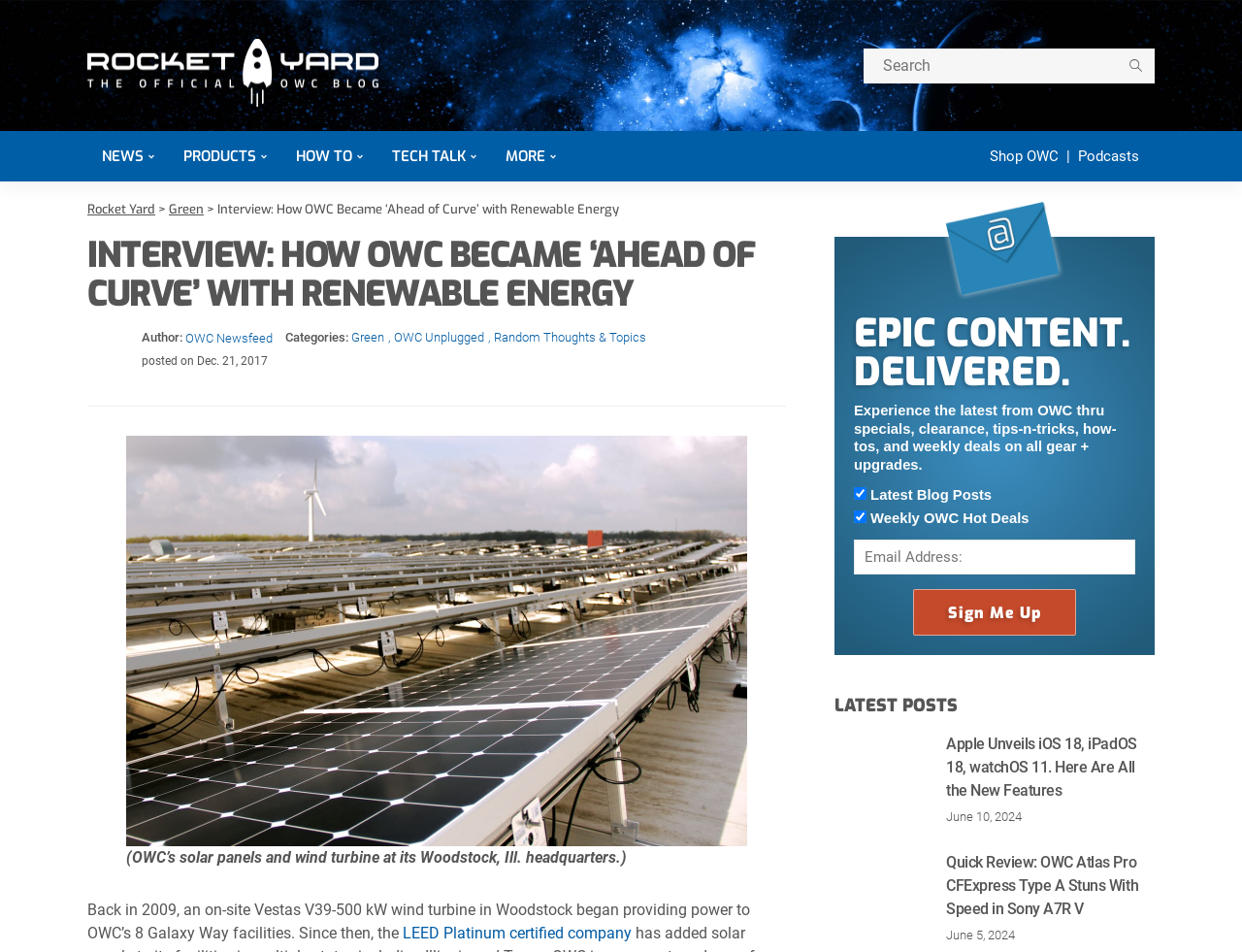What is the topic of the interview?
Please elaborate on the answer to the question with detailed information.

The topic of the interview can be found in the heading element that says 'INTERVIEW: HOW OWC BECAME ‘AHEAD OF CURVE’ WITH RENEWABLE ENERGY'. This heading is located below the navigation menu and above the interview content.